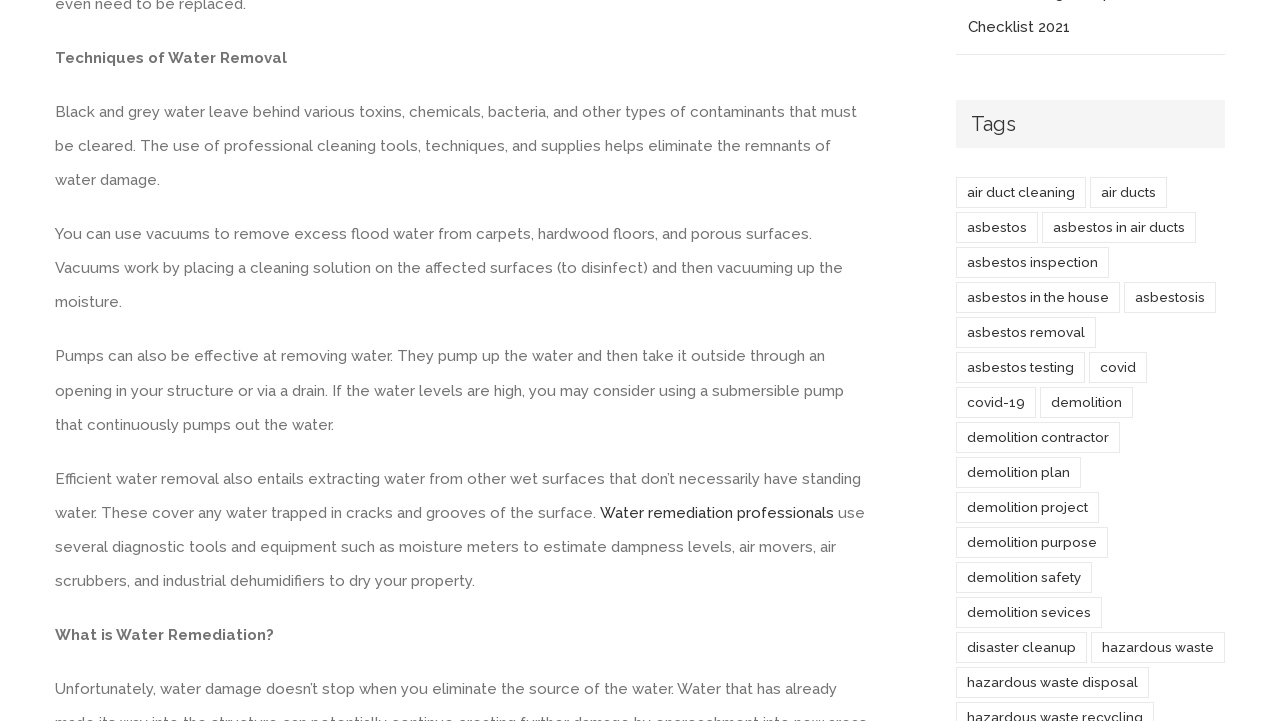Identify the bounding box coordinates for the UI element described as follows: "covid". Ensure the coordinates are four float numbers between 0 and 1, formatted as [left, top, right, bottom].

[0.851, 0.488, 0.896, 0.531]